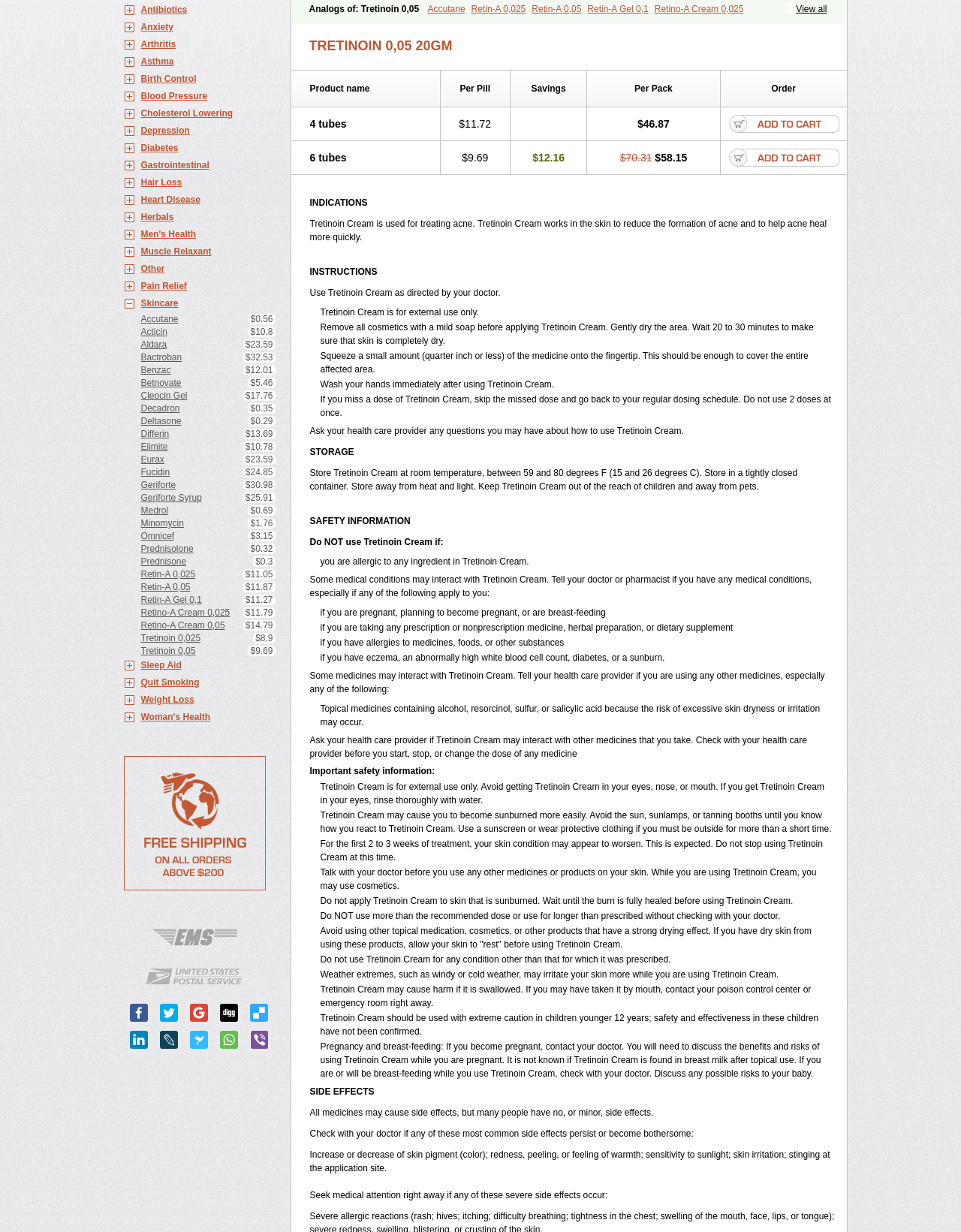Identify the bounding box for the described UI element: "Benzac$12.01".

[0.129, 0.295, 0.286, 0.305]